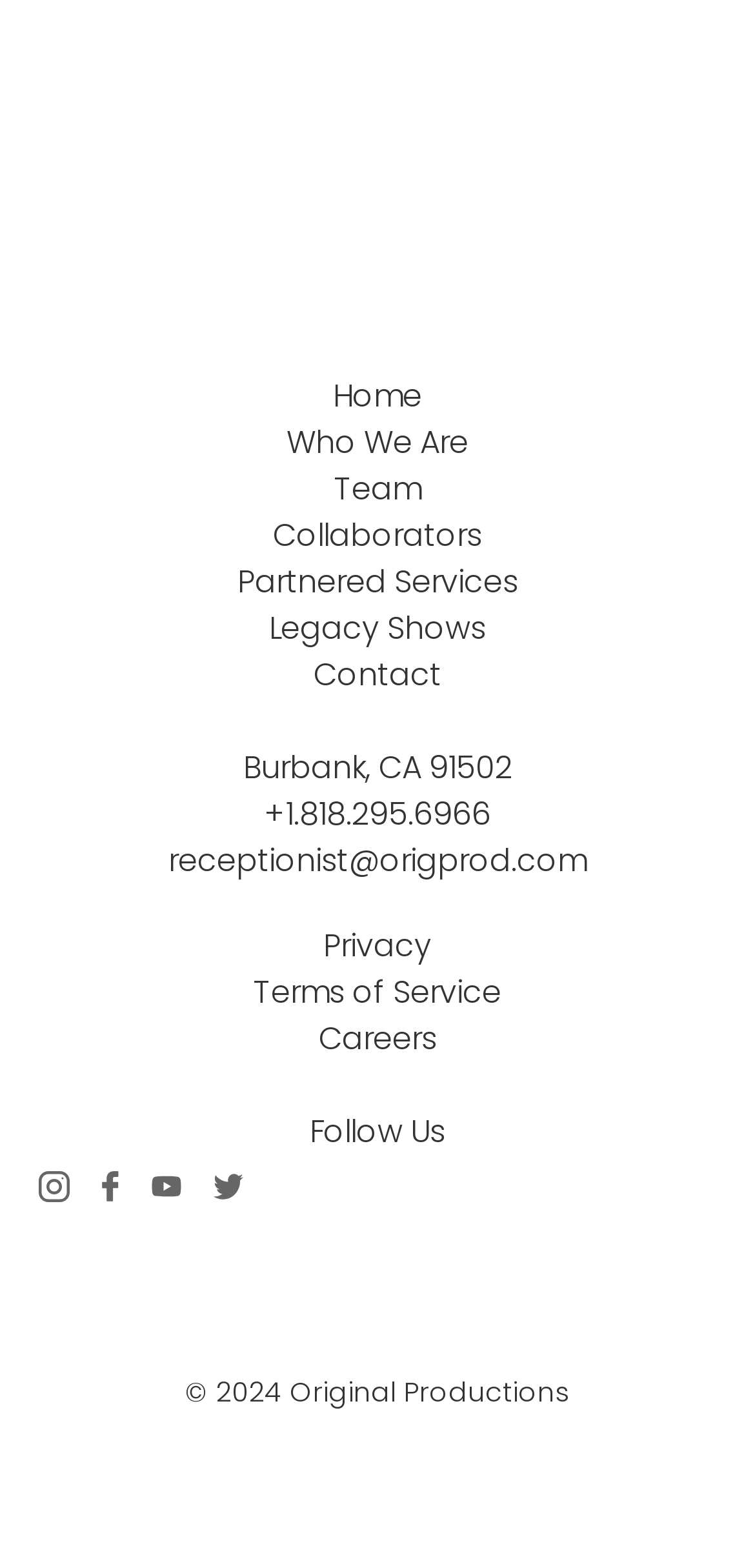Select the bounding box coordinates of the element I need to click to carry out the following instruction: "Read the Terms of Service".

[0.336, 0.619, 0.664, 0.647]